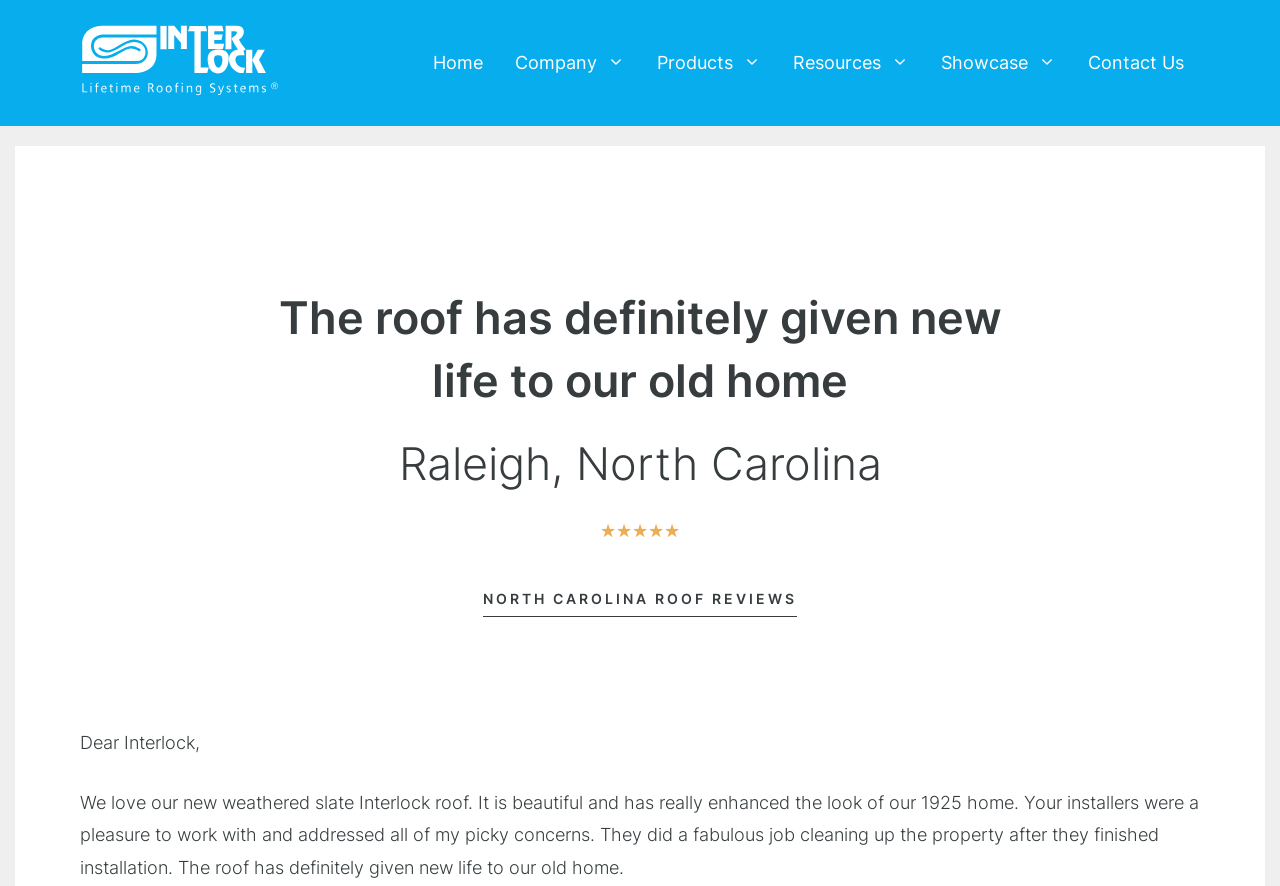What is the style of the roof?
Refer to the screenshot and deliver a thorough answer to the question presented.

I found the style of the roof by reading the text of the review which says 'We love our new weathered slate Interlock roof.' This suggests that the roof is a weathered slate style.